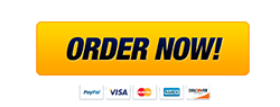Please provide a one-word or short phrase answer to the question:
What is the purpose of the payment method icons?

To indicate payment options